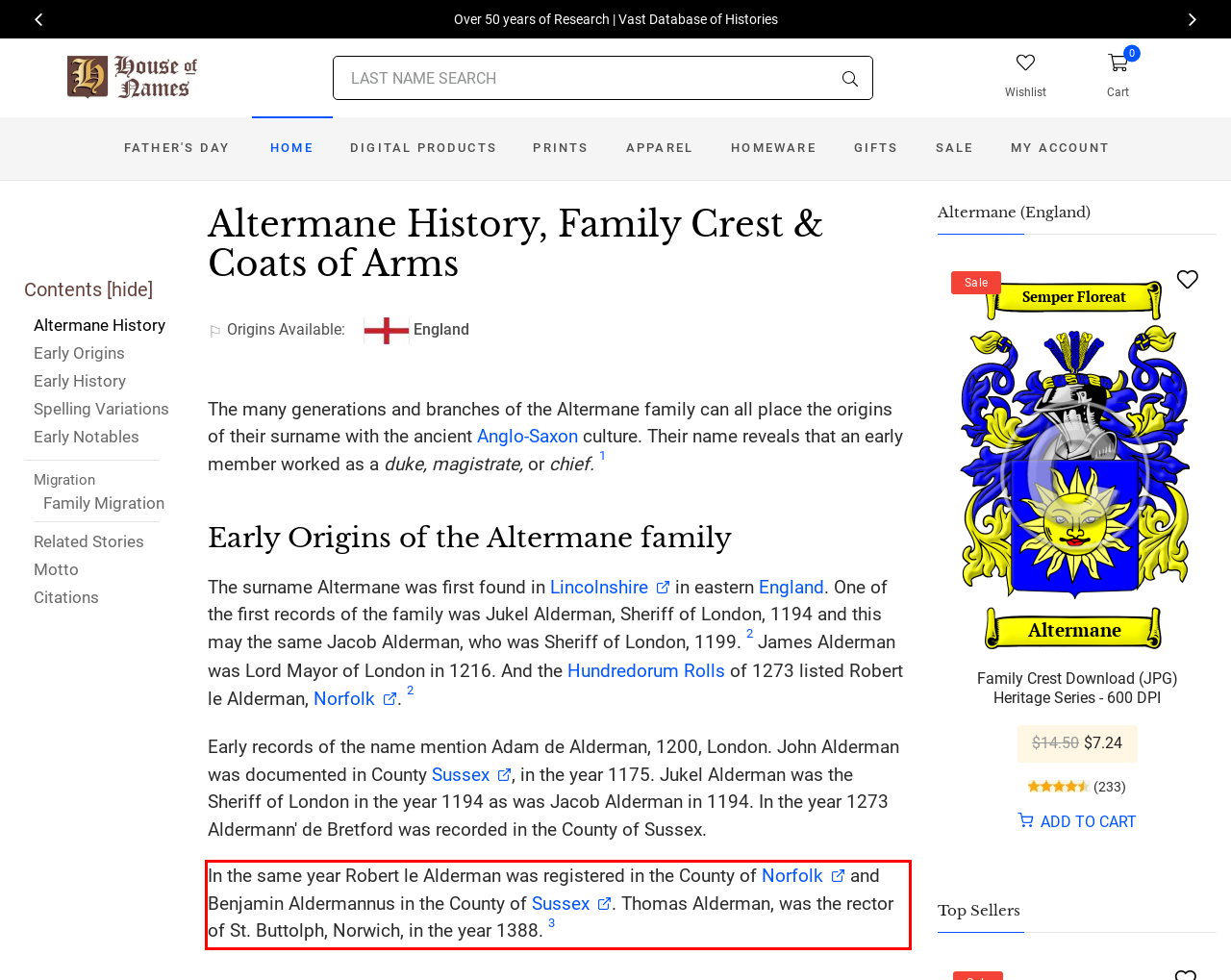Identify the text within the red bounding box on the webpage screenshot and generate the extracted text content.

In the same year Robert le Alderman was registered in the County of Norfolk and Benjamin Aldermannus in the County of Sussex. Thomas Alderman, was the rector of St. Buttolph, Norwich, in the year 1388. 3